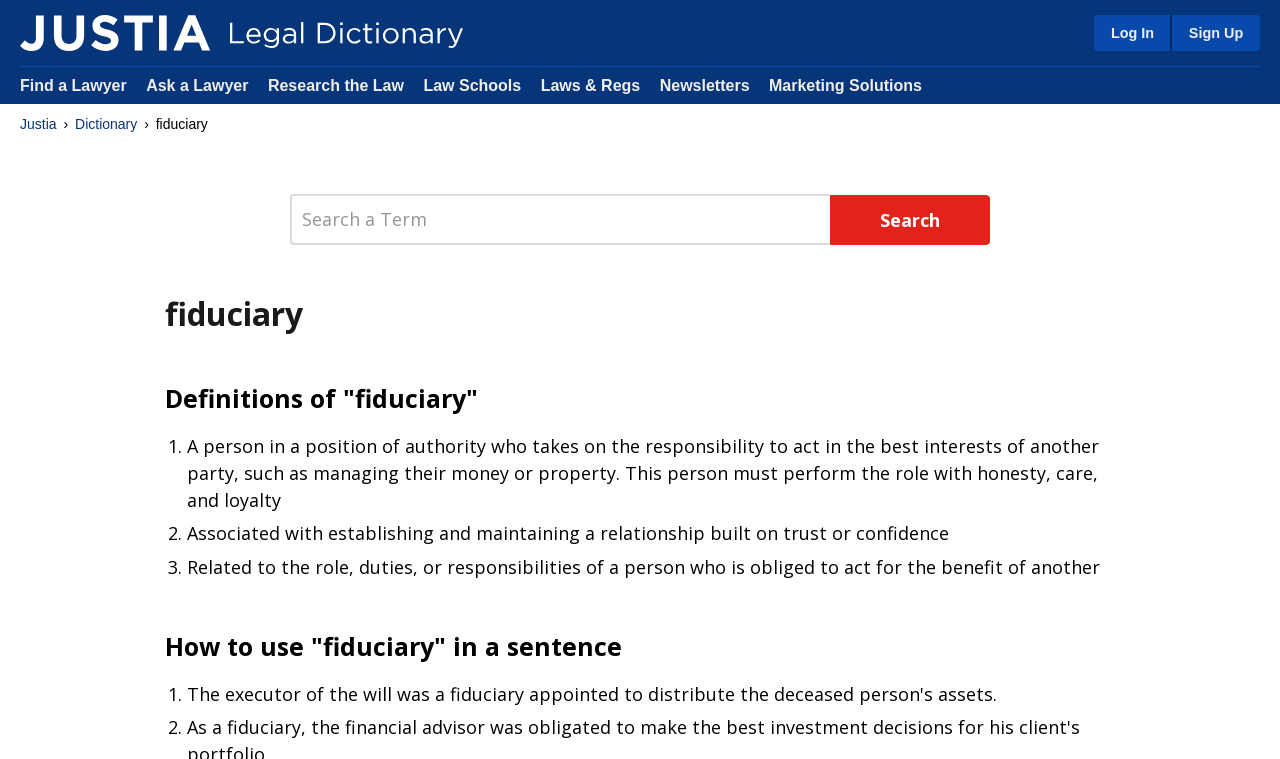What is the purpose of the search box?
Carefully analyze the image and provide a thorough answer to the question.

The search box is located in the top-right section of the webpage and is labeled as 'Search a Term'. Its purpose is to allow users to search for a specific term or phrase, likely related to legal definitions or concepts.